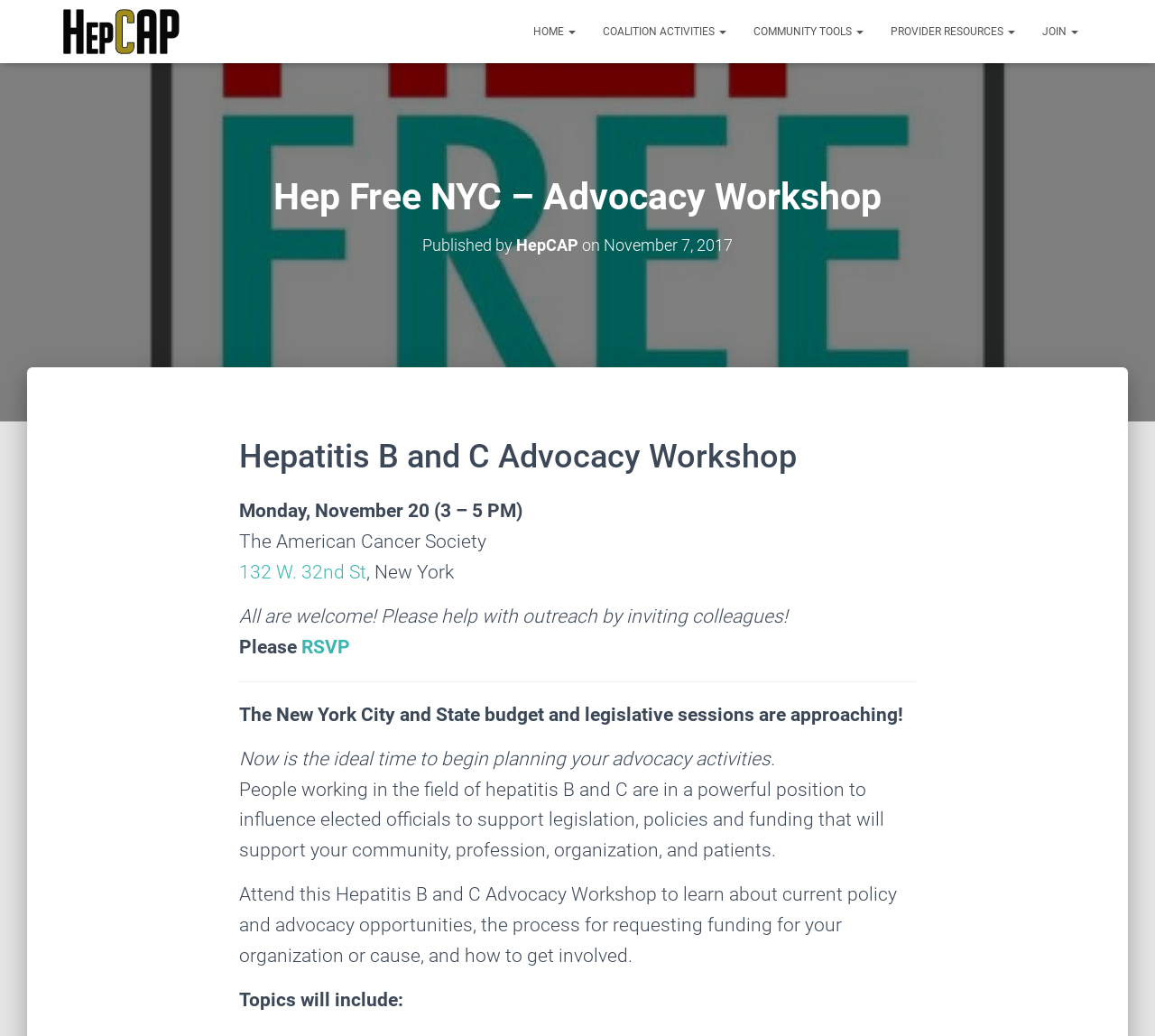Please identify the bounding box coordinates of the clickable area that will allow you to execute the instruction: "RSVP for the workshop".

[0.261, 0.614, 0.303, 0.635]